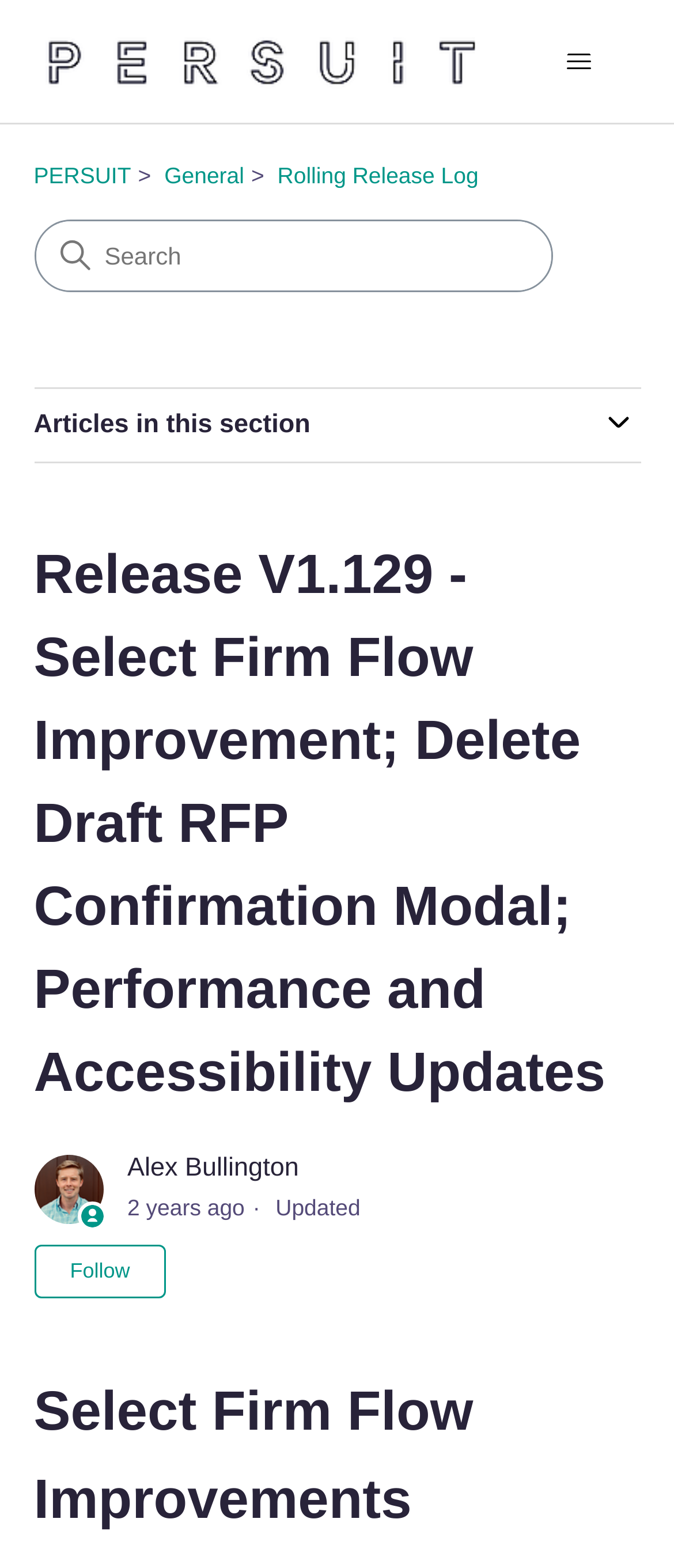Based on the element description: "Rolling Release Log", identify the UI element and provide its bounding box coordinates. Use four float numbers between 0 and 1, [left, top, right, bottom].

[0.412, 0.104, 0.71, 0.12]